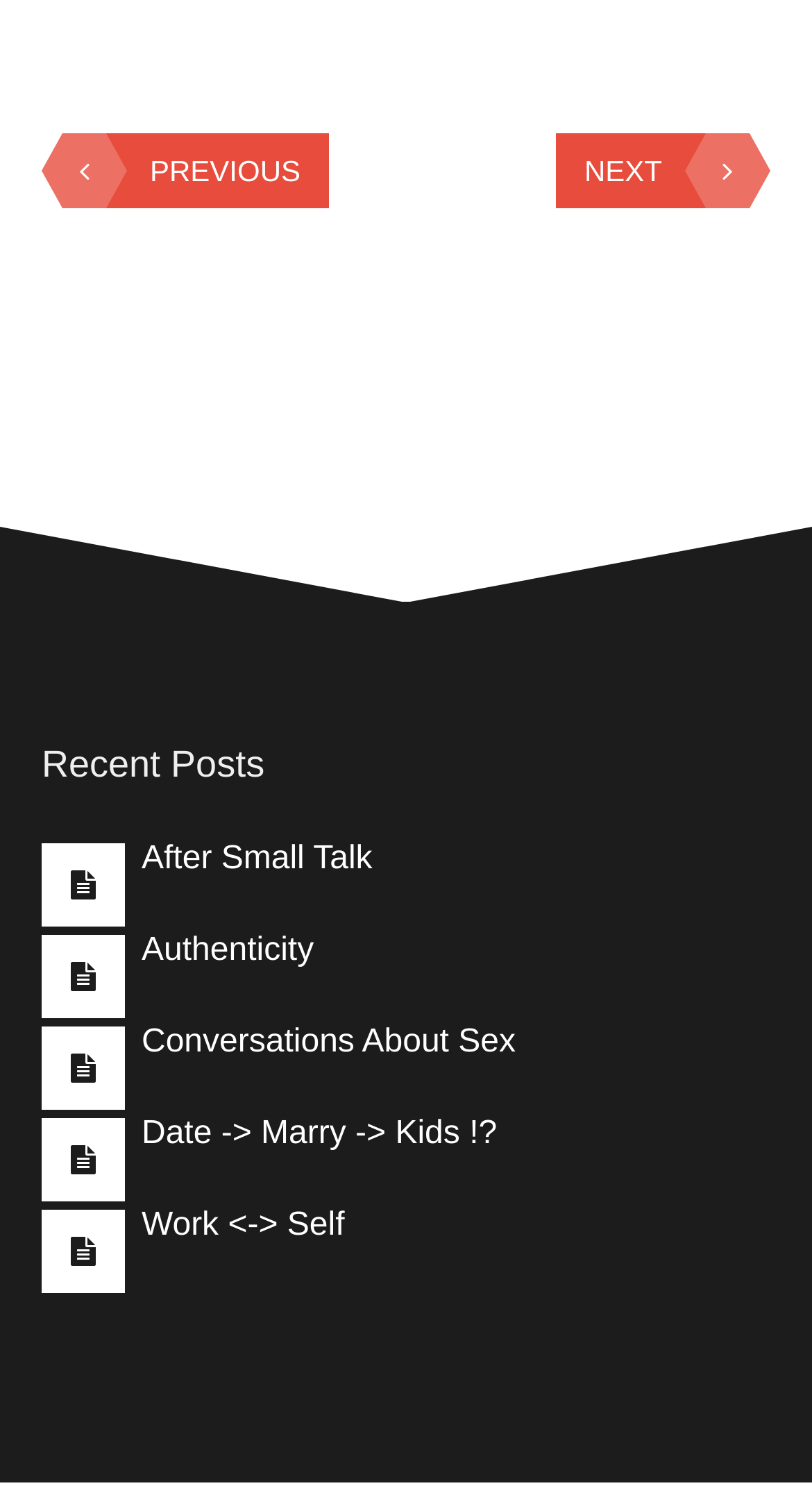Examine the screenshot and answer the question in as much detail as possible: What is the purpose of the links at the top?

The links at the top, 'PREVIOUS' and 'NEXT', are likely used for navigation between pages or posts, allowing users to move forward or backward in a sequence.